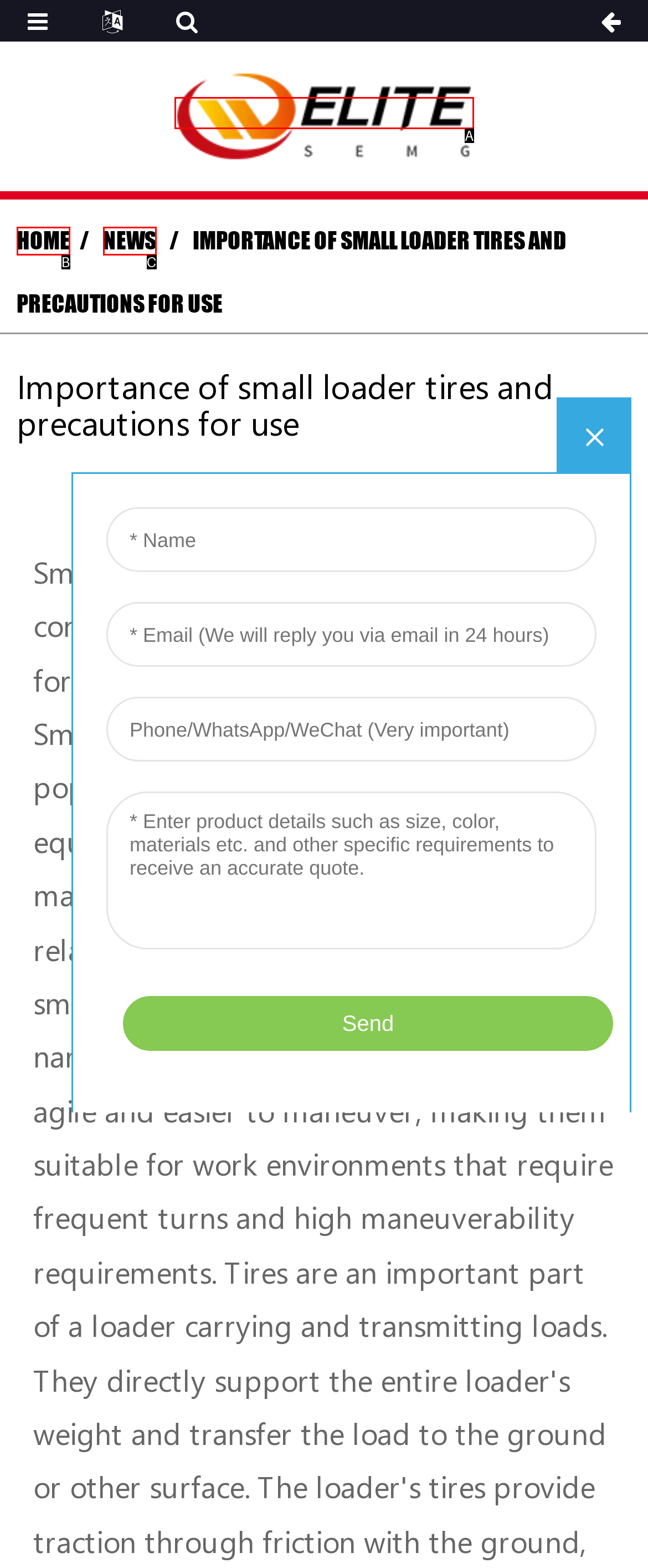Given the description: News, determine the corresponding lettered UI element.
Answer with the letter of the selected option.

C